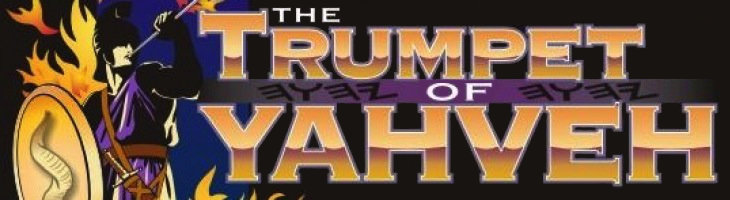Please reply with a single word or brief phrase to the question: 
What is the musician playing?

A trumpet